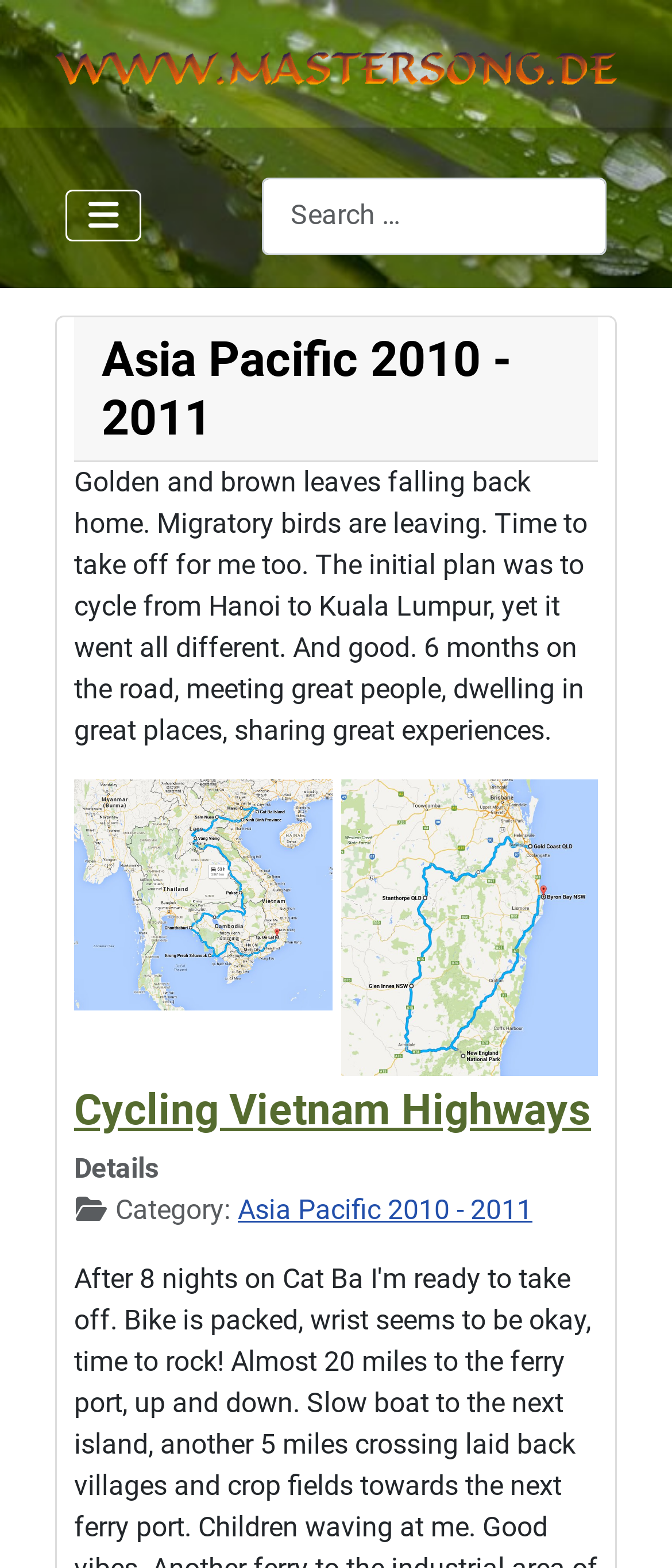Find and extract the text of the primary heading on the webpage.

Asia Pacific 2010 - 2011